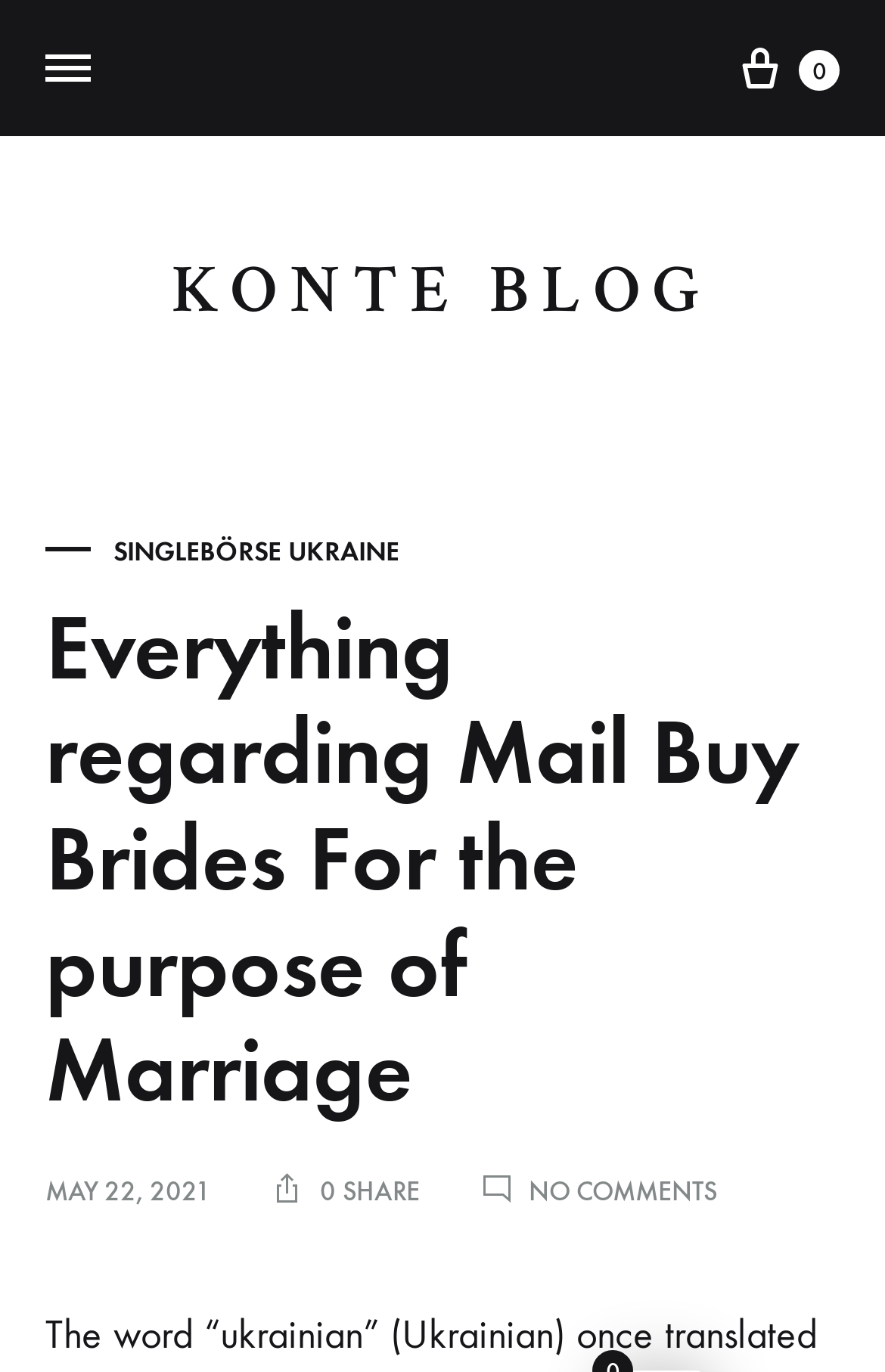How many shares does the latest article have?
Look at the image and respond to the question as thoroughly as possible.

I found the number of shares of the latest article by looking at the StaticText element that says '0 SHARE'. This element is located near the bottom of the page, and it indicates that the latest article has 0 shares.